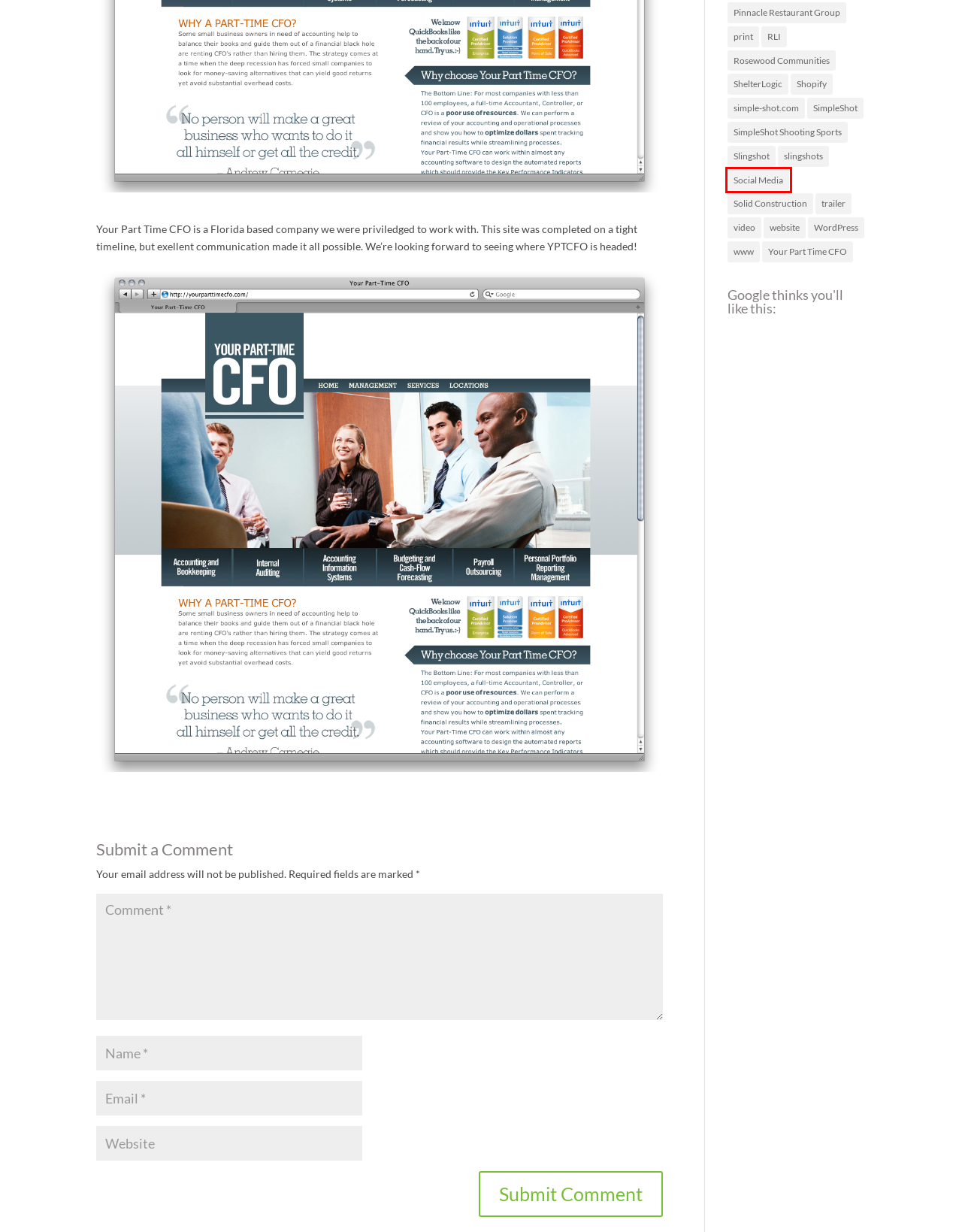Analyze the screenshot of a webpage with a red bounding box and select the webpage description that most accurately describes the new page resulting from clicking the element inside the red box. Here are the candidates:
A. Pinnacle Restaurant Group | J4 Studios | Design | Web | Marketing
B. Social Media | J4 Studios | Design | Web | Marketing
C. SimpleShot | J4 Studios | Design | Web | Marketing
D. website | J4 Studios | Design | Web | Marketing
E. RLI | J4 Studios | Design | Web | Marketing
F. WordPress | J4 Studios | Design | Web | Marketing
G. video | J4 Studios | Design | Web | Marketing
H. Rosewood Communities | J4 Studios | Design | Web | Marketing

B